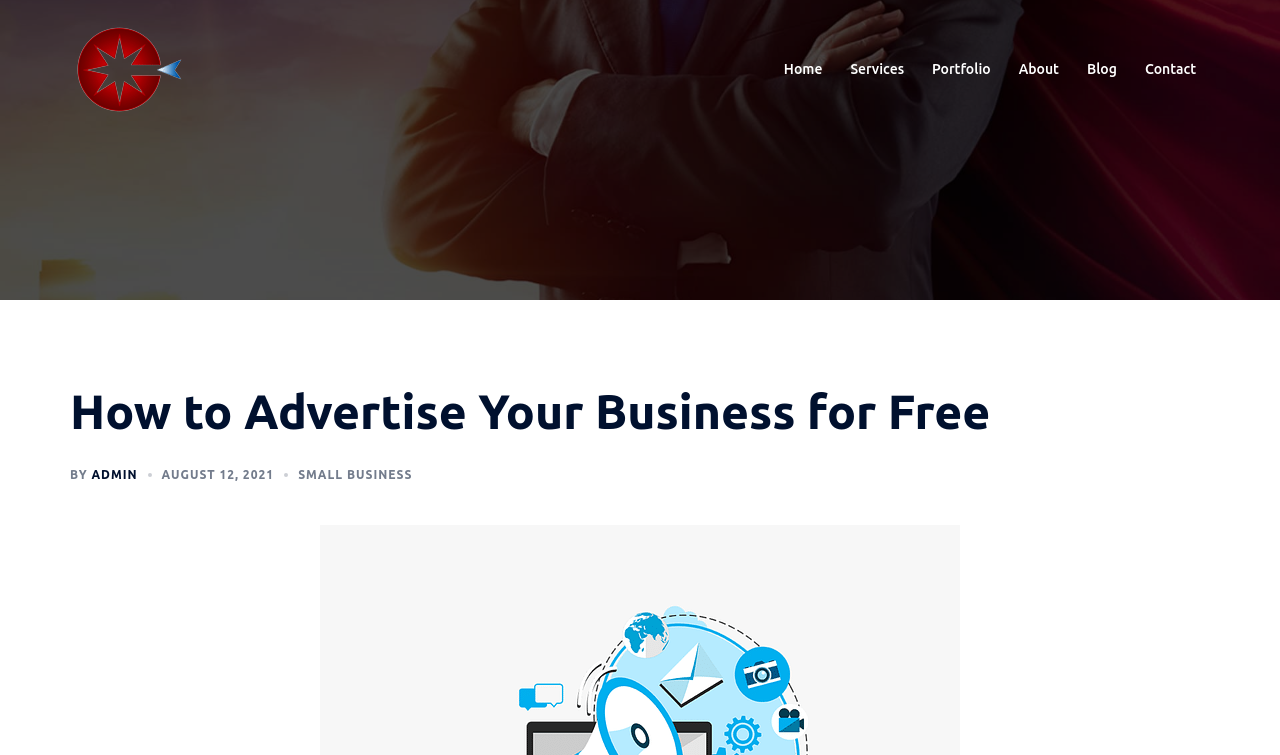Based on the element description aria-describedby="nf-error-87_2" name="email" placeholder="yourname@yourcompany.com", identify the bounding box of the UI element in the given webpage screenshot. The coordinates should be in the format (top-left x, top-left y, bottom-right x, bottom-right y) and must be between 0 and 1.

None